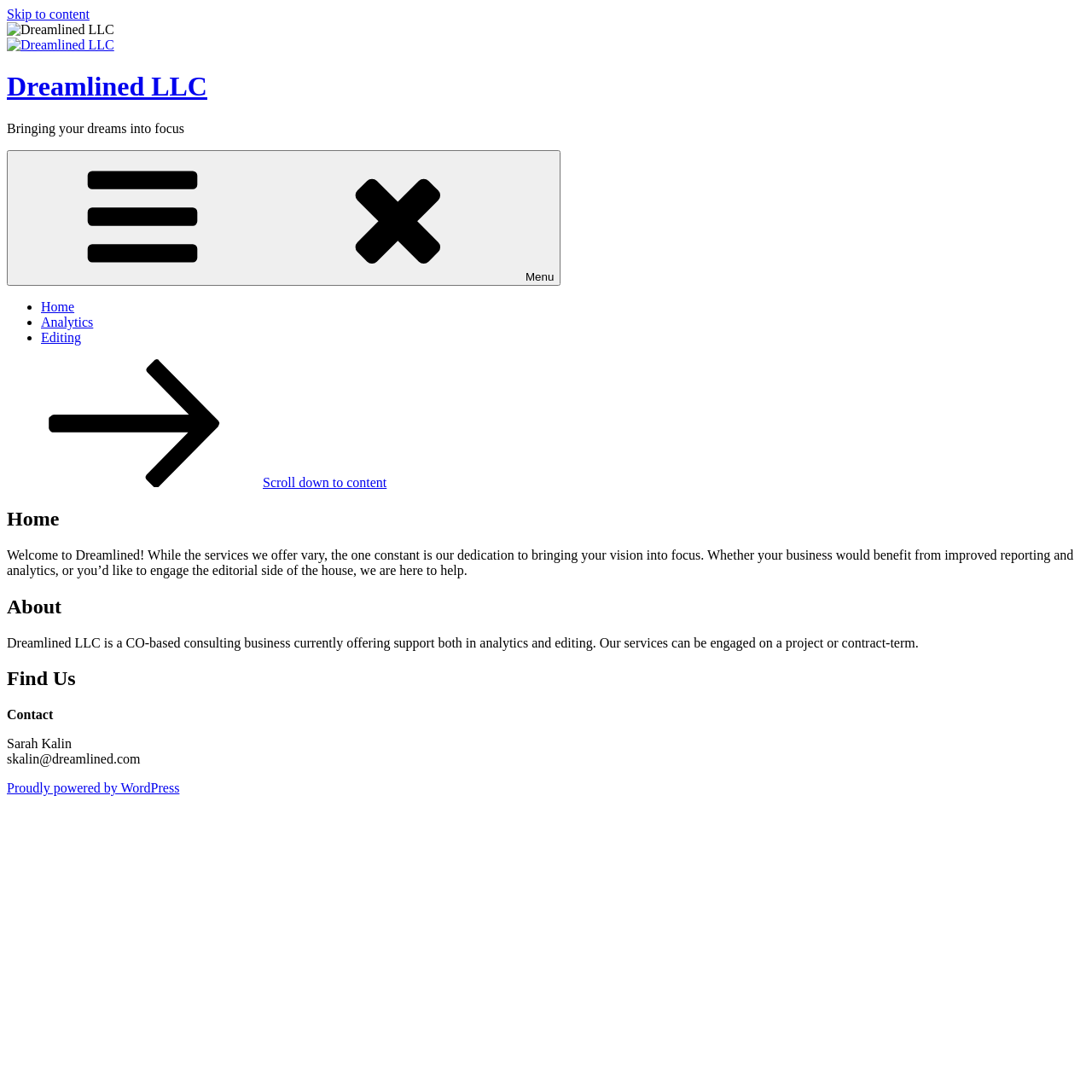Determine the bounding box coordinates of the UI element described below. Use the format (top-left x, top-left y, bottom-right x, bottom-right y) with floating point numbers between 0 and 1: Editing

[0.038, 0.302, 0.074, 0.316]